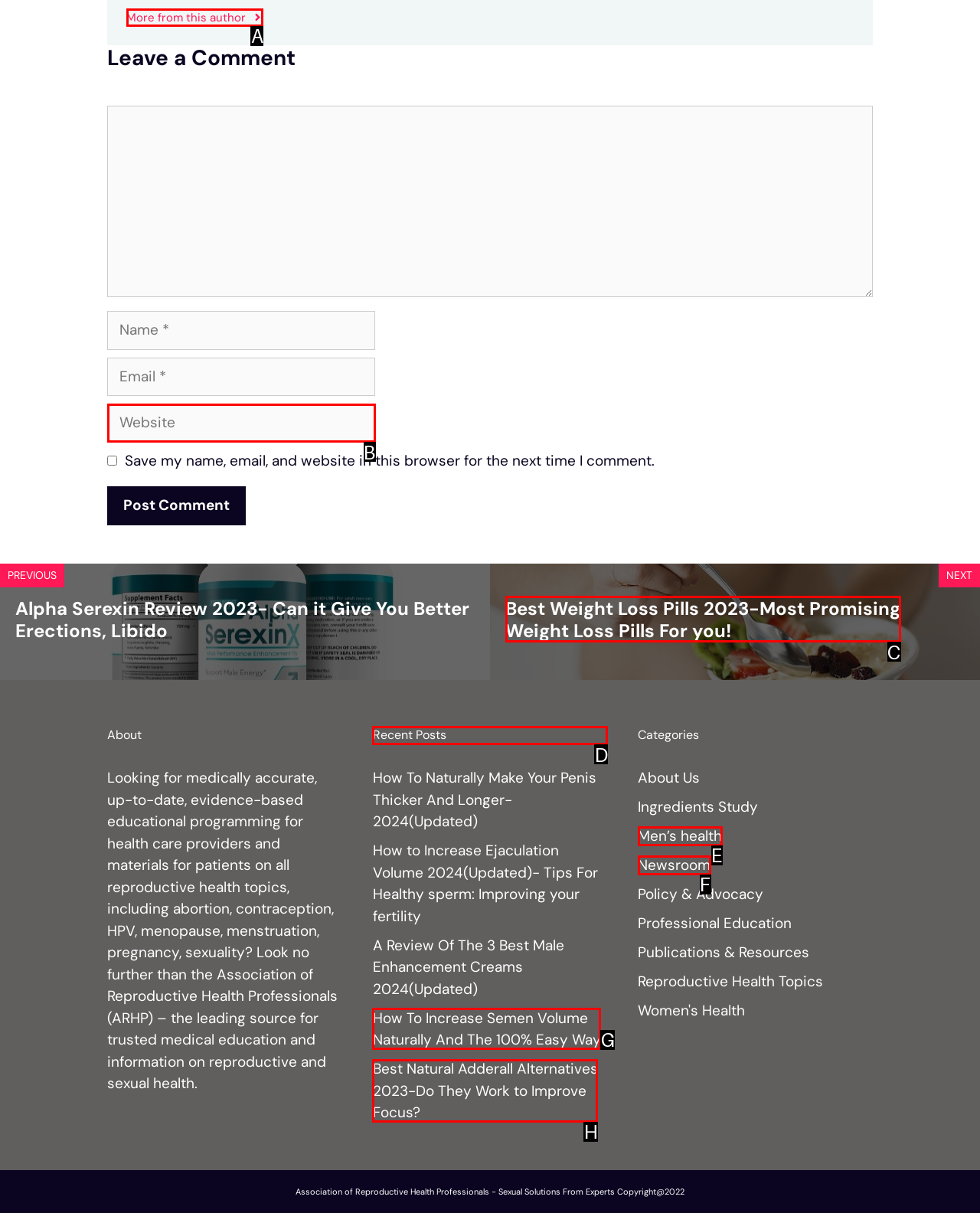Identify the letter of the UI element I need to click to carry out the following instruction: View recent posts

D